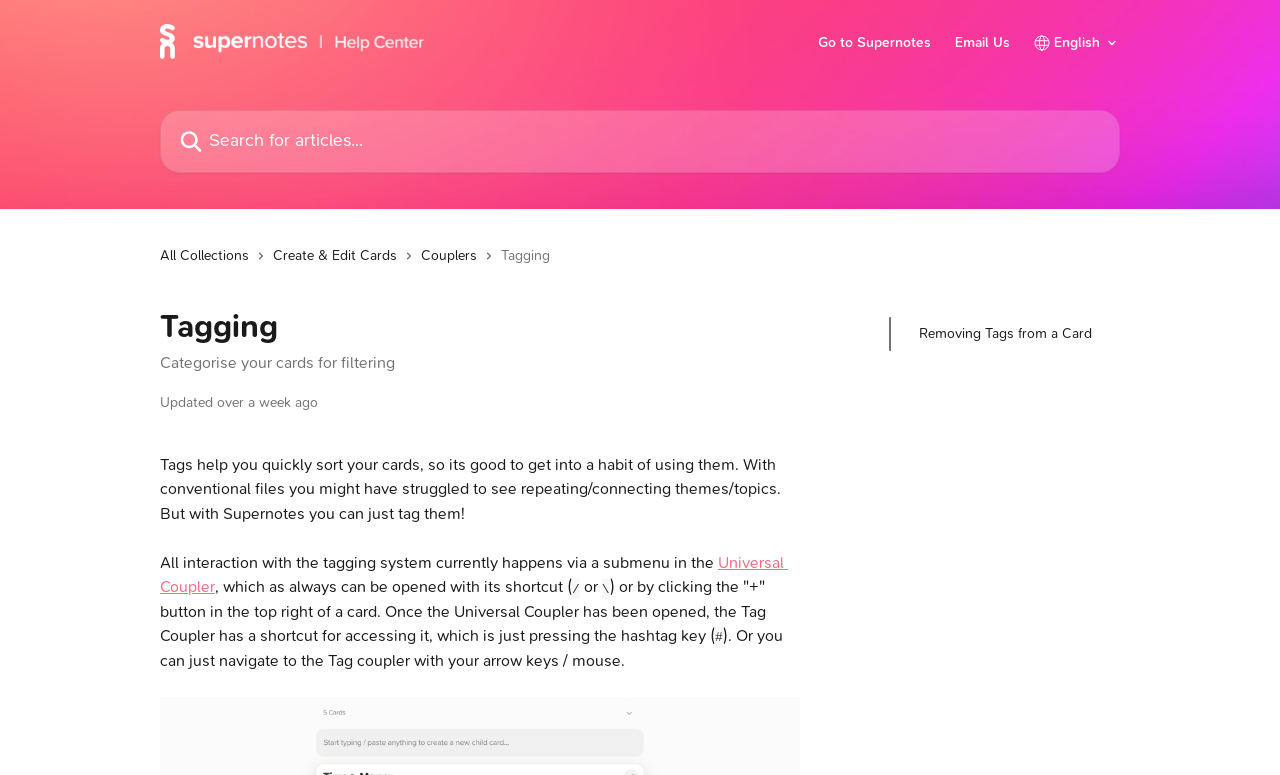Answer the question below using just one word or a short phrase: 
How can you open the Universal Coupler?

With its shortcut or clicking the '+' button